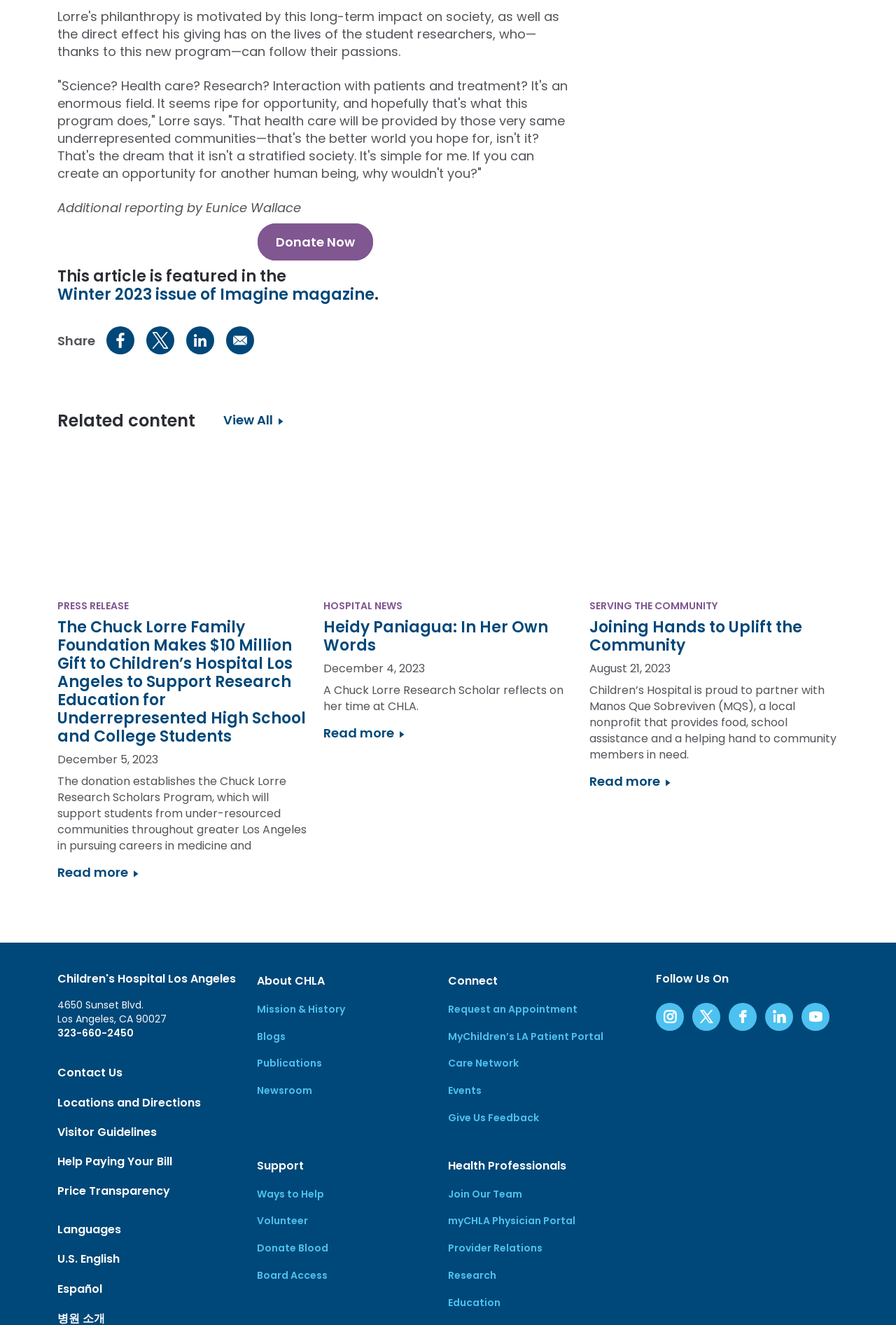Indicate the bounding box coordinates of the clickable region to achieve the following instruction: "Contact Us."

[0.064, 0.804, 0.137, 0.816]